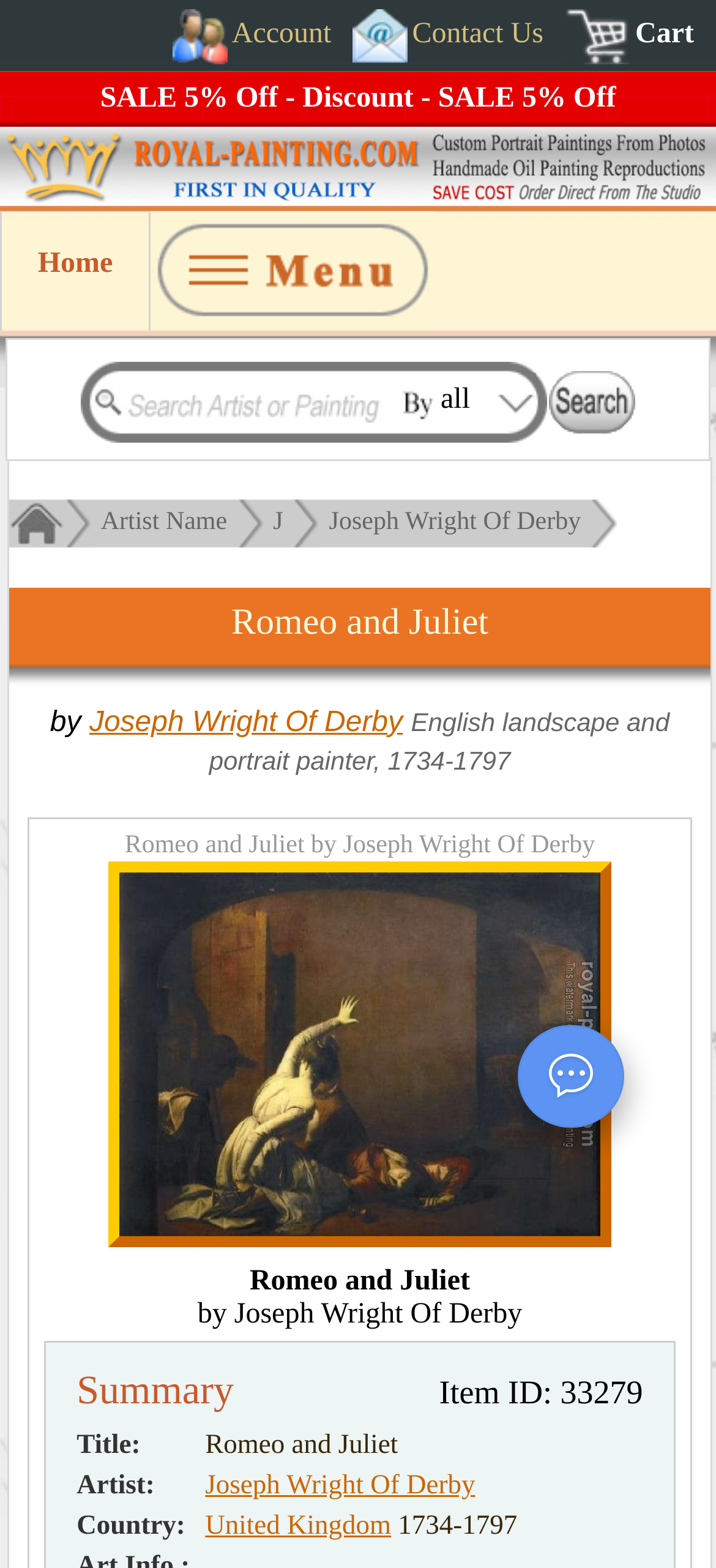Can you provide the bounding box coordinates for the element that should be clicked to implement the instruction: "Search by keyword"?

[0.177, 0.242, 0.549, 0.275]